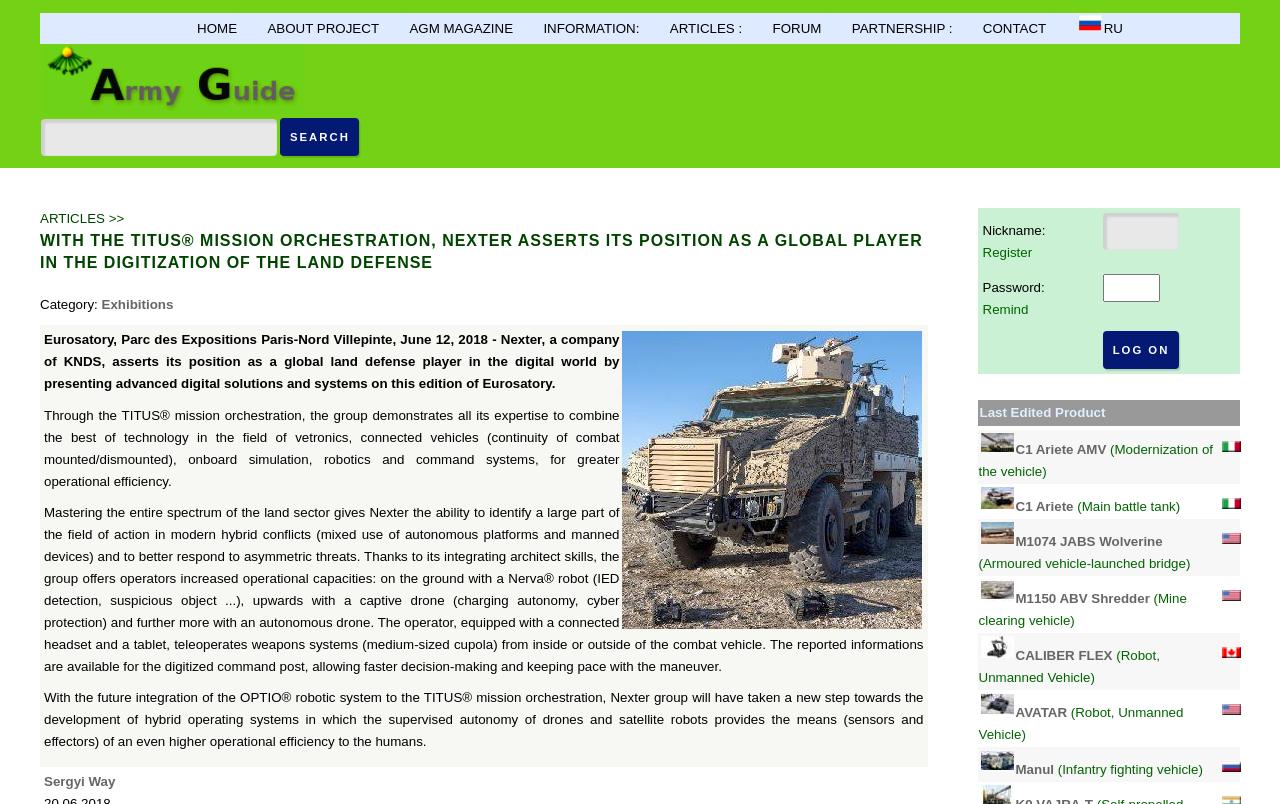Offer a detailed account of what is visible on the webpage.

This webpage appears to be an article or a guide related to the defense industry, specifically focusing on land defense and digitization. At the top of the page, there is a table with a heading that reads "Army Guide - With the TITUS mission orchestration, Nexter asserts its position as a global player in the digitization of the land defense." Below this table, there is a search bar with a "Search" button.

The main content of the page is divided into several sections. The first section has a heading that reads "ARTICLES >>" and contains a link to "ARTICLES." Below this, there is a long paragraph of text that describes Nexter's position in the digital world, highlighting their advanced digital solutions and systems, including the TITUS mission orchestration.

To the right of this section, there is a column of links, including "HOME," "ABOUT PROJECT," "AGM MAGAZINE," "INFORMATION," "ARTICLES," "FORUM," "PARTNERSHIP," and "CONTACT." There is also a link to a Russian version of the page, denoted by the "RU" flag.

Further down the page, there is a table with several rows, each containing a grid cell with a description of a product or vehicle, such as the C1 Ariete AMV, C1 Ariete, M1074 JABS Wolverine, and M1150 ABV Shredder. Each grid cell also contains a link to the product or vehicle, as well as a small image. The country of origin for each product or vehicle is also listed, with a link to the country's page.

At the bottom of the page, there is a login section with fields for a nickname, password, and a "Log on" button. There is also a section that displays the last edited product, with a link to the product and a small image.

Overall, this webpage appears to be a resource for information on defense industry products and vehicles, with a focus on digitization and land defense.